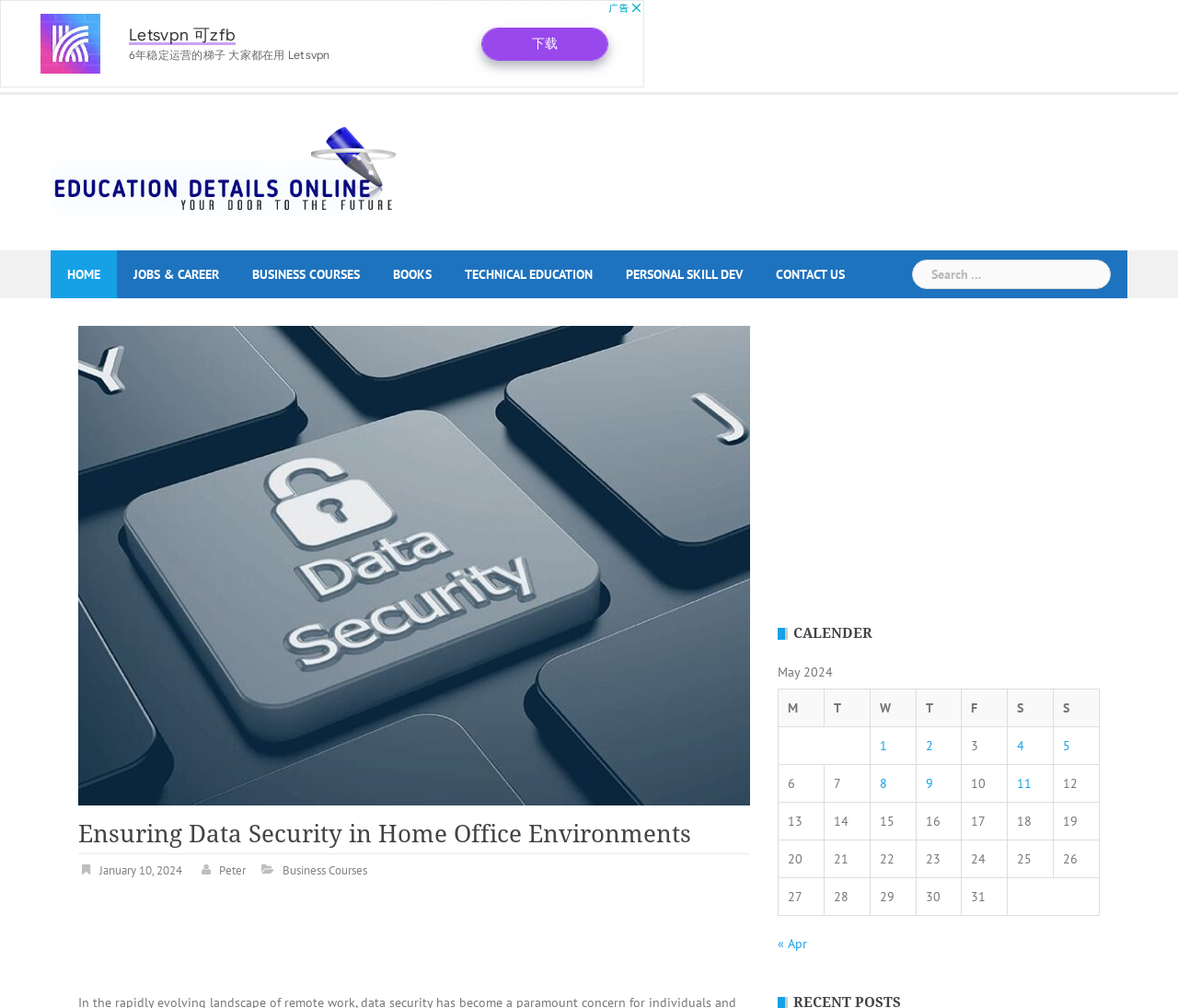Please identify the bounding box coordinates of the element I need to click to follow this instruction: "Search for something".

[0.774, 0.258, 0.945, 0.292]